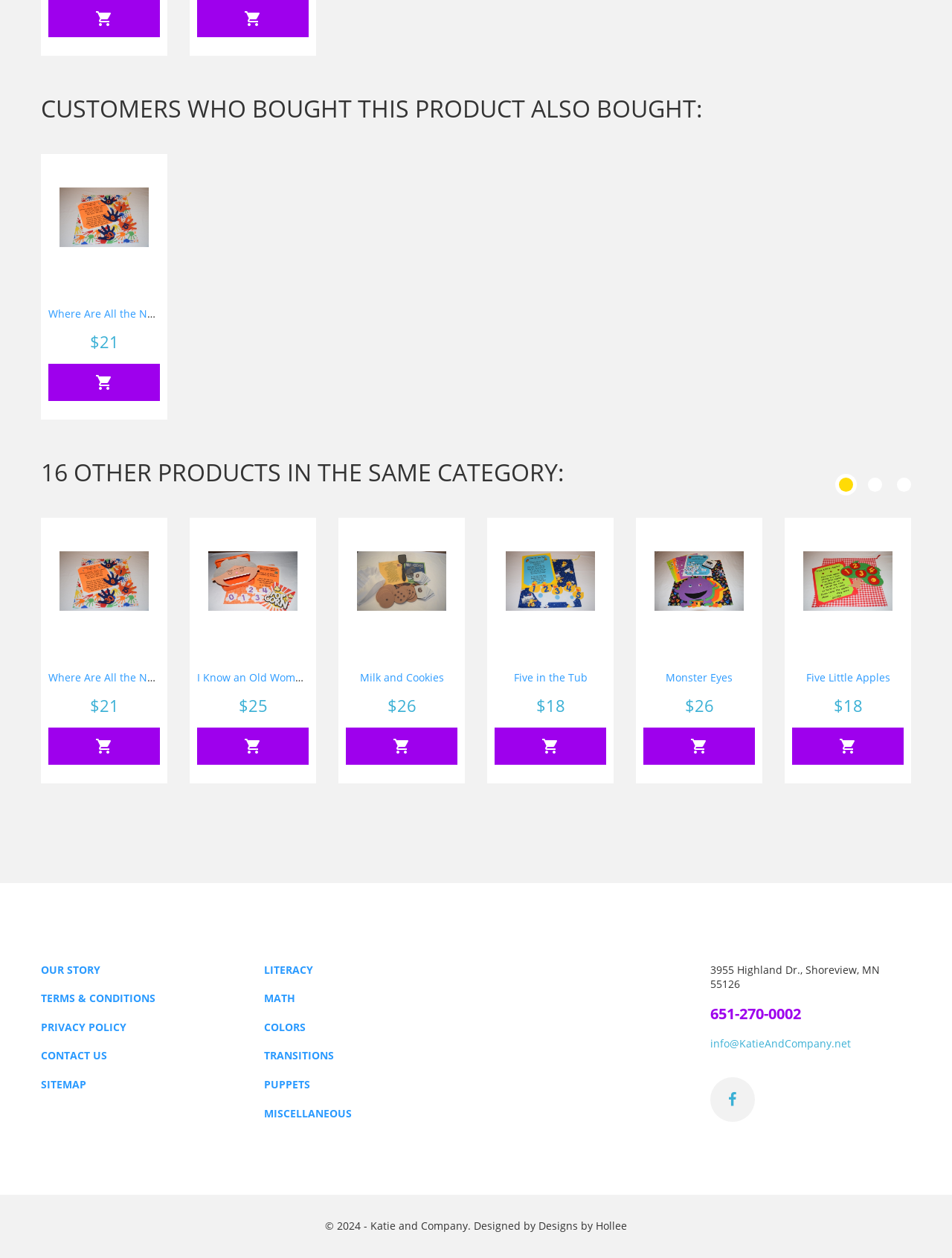Who designed the webpage?
Kindly answer the question with as much detail as you can.

The webpage's footer section credits the design to 'Designs by Hollee'.